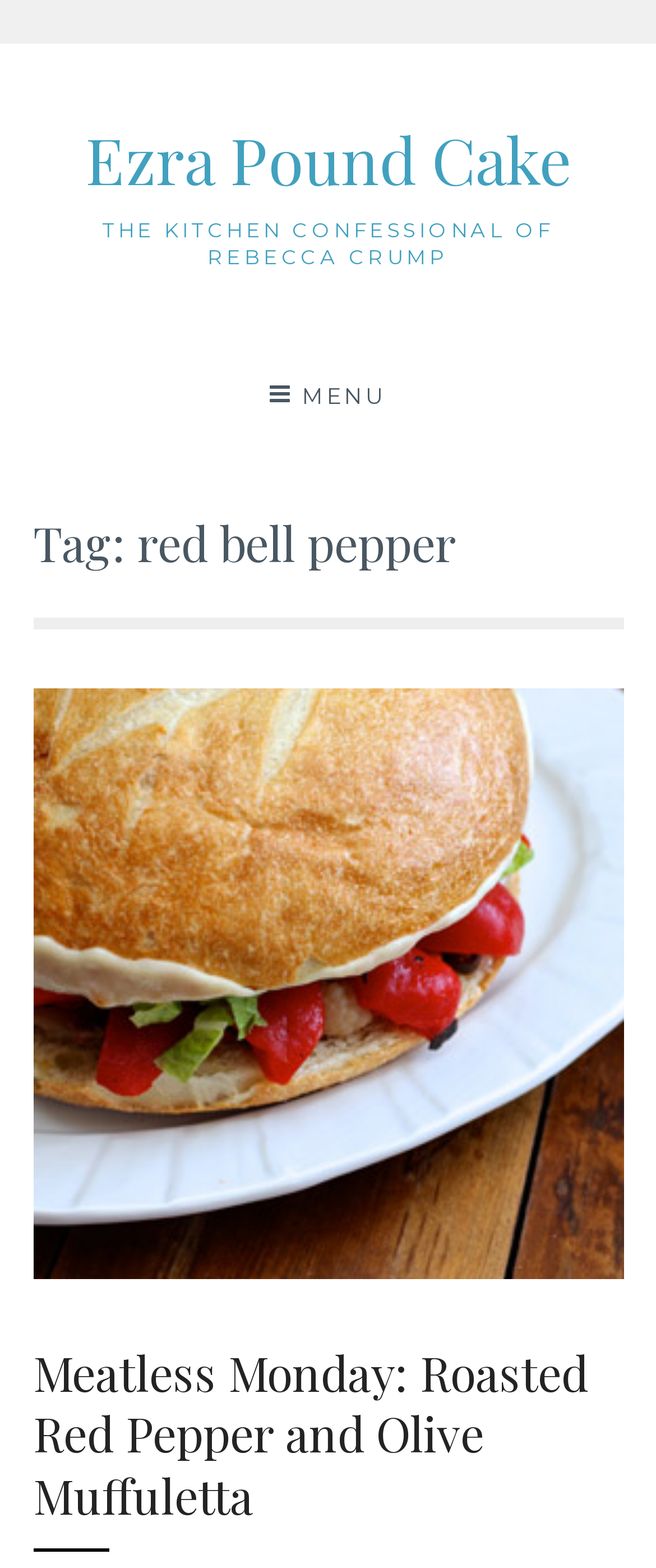Describe the webpage meticulously, covering all significant aspects.

The webpage is an archive page for "red bell pepper" on the Ezra Pound Cake website. At the top left, there is a heading that reads "Ezra Pound Cake" with a link to the website's homepage. Next to it, there is another heading that reads "THE KITCHEN CONFESSIONAL OF REBECCA CRUMP". 

Below these headings, there is a button labeled "MENU" that, when expanded, controls the primary menu. The primary menu is a header section that spans almost the entire width of the page. Within this section, there is a heading that reads "Tag: red bell pepper", indicating that this page is an archive for posts related to red bell pepper.

Below the primary menu, there is a list of articles, with the first one being "Meatless Monday: Roasted Red Pepper and Olive Muffuletta". This article has a heading and a link to the full article. The link is positioned slightly to the right of the heading. There is a horizontal separator below the article, separating it from the rest of the content.